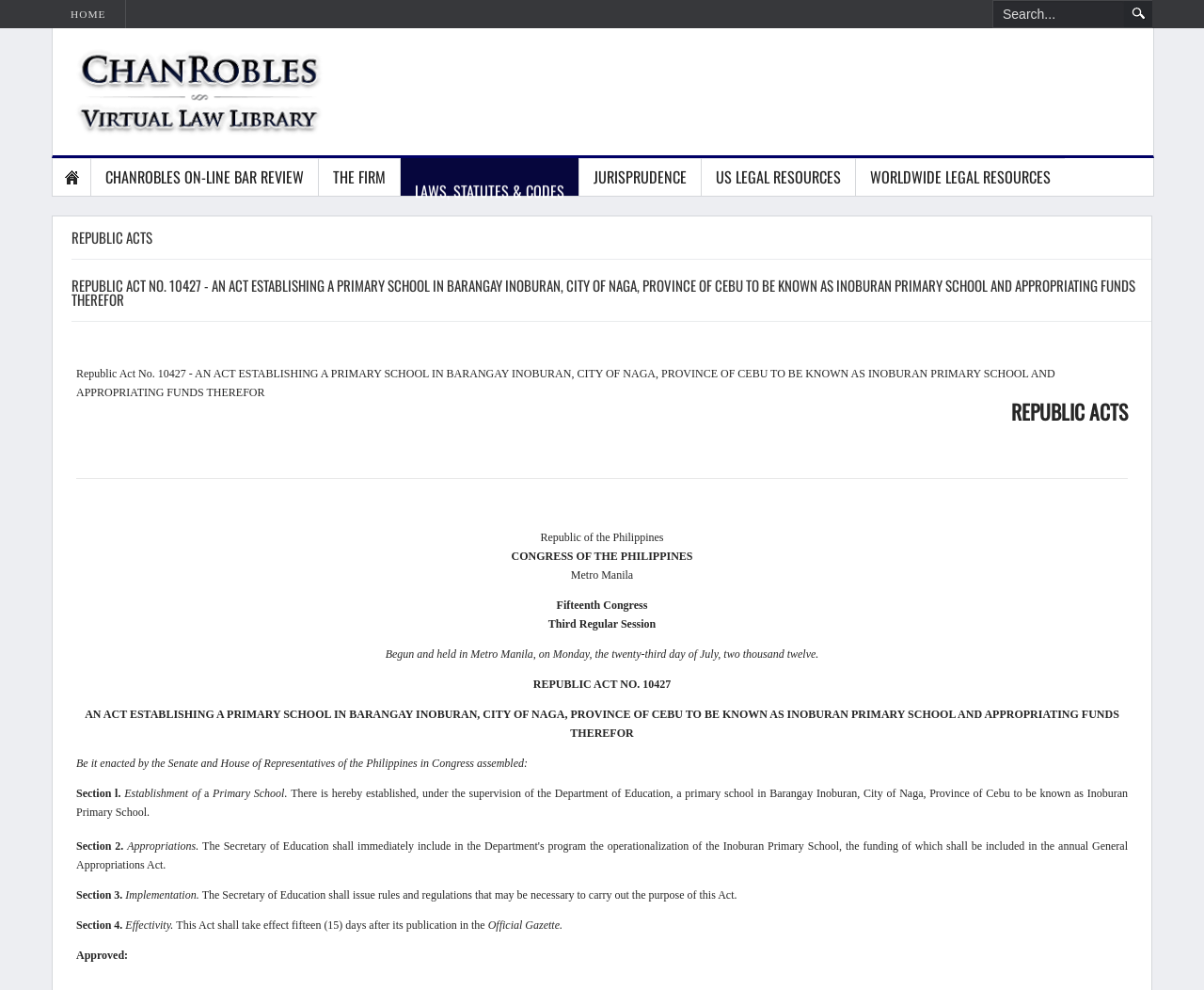Please identify the bounding box coordinates of the element I should click to complete this instruction: 'Click the 'LAWS, STATUTES & CODES' link'. The coordinates should be given as four float numbers between 0 and 1, like this: [left, top, right, bottom].

[0.333, 0.16, 0.481, 0.198]